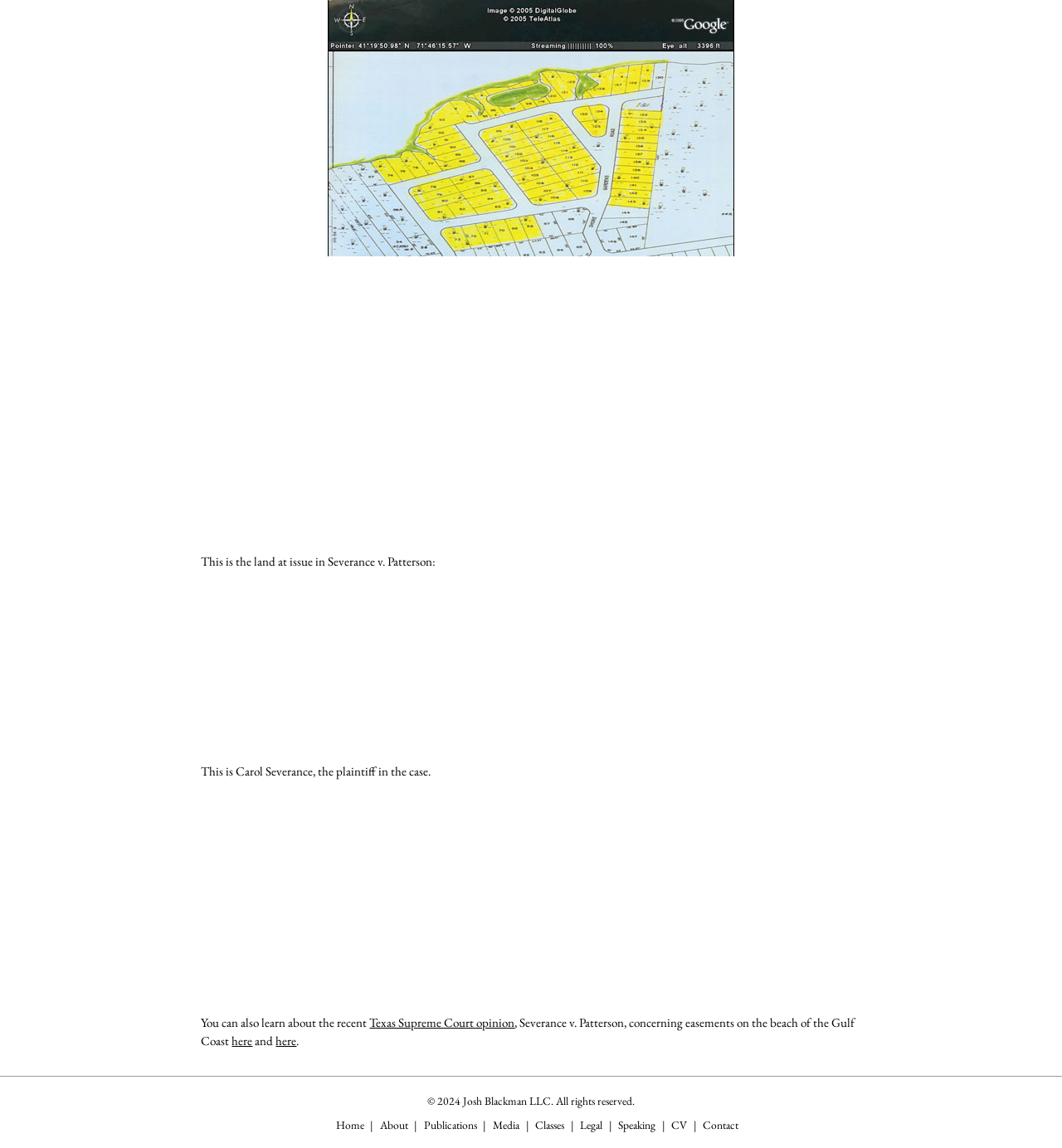Using the information shown in the image, answer the question with as much detail as possible: What is the name of the plaintiff in the case?

The answer can be found in the static text element that says 'This is Carol Severance, the plaintiff in the case.'